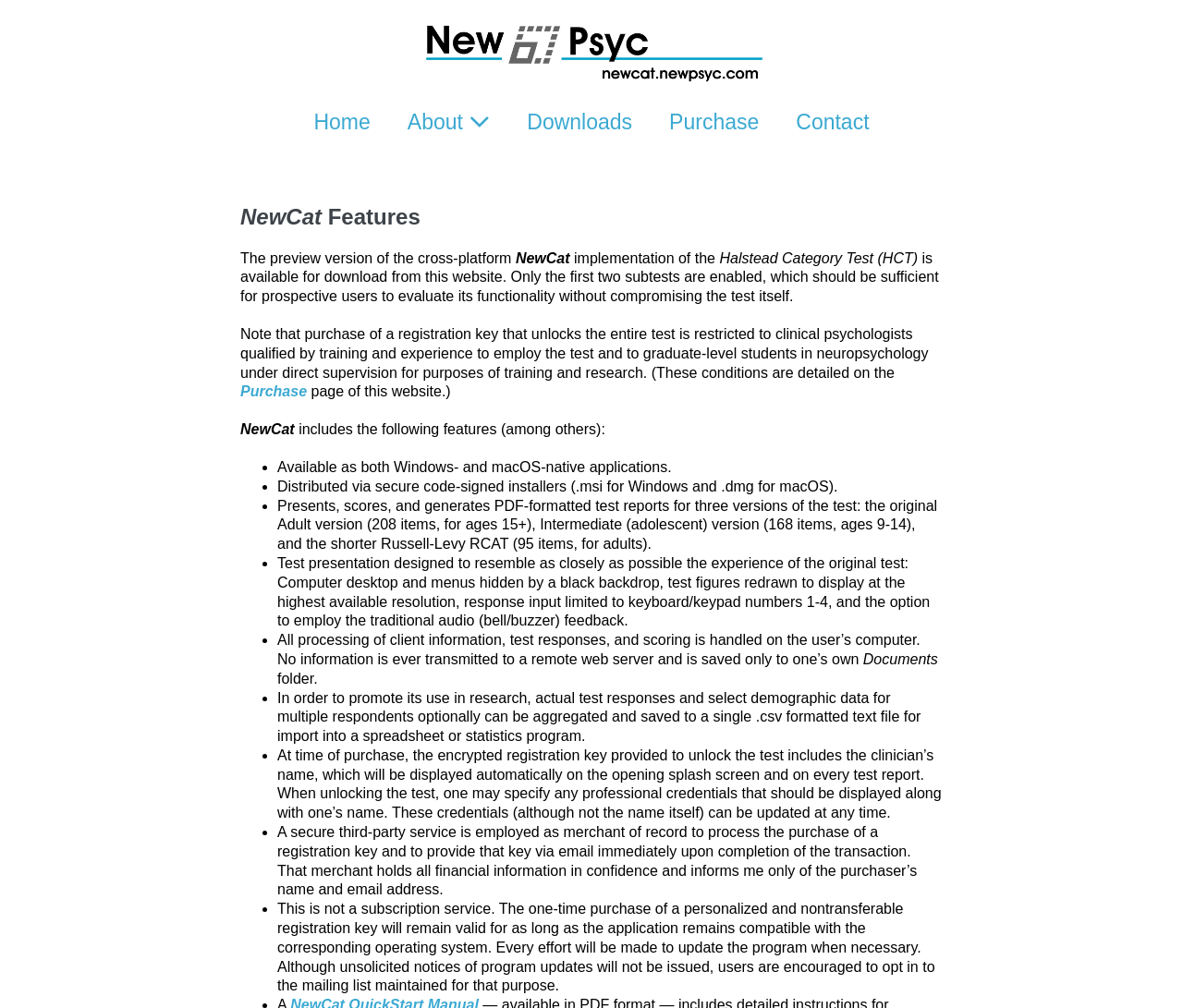Please specify the bounding box coordinates in the format (top-left x, top-left y, bottom-right x, bottom-right y), with values ranging from 0 to 1. Identify the bounding box for the UI component described as follows: Products

None